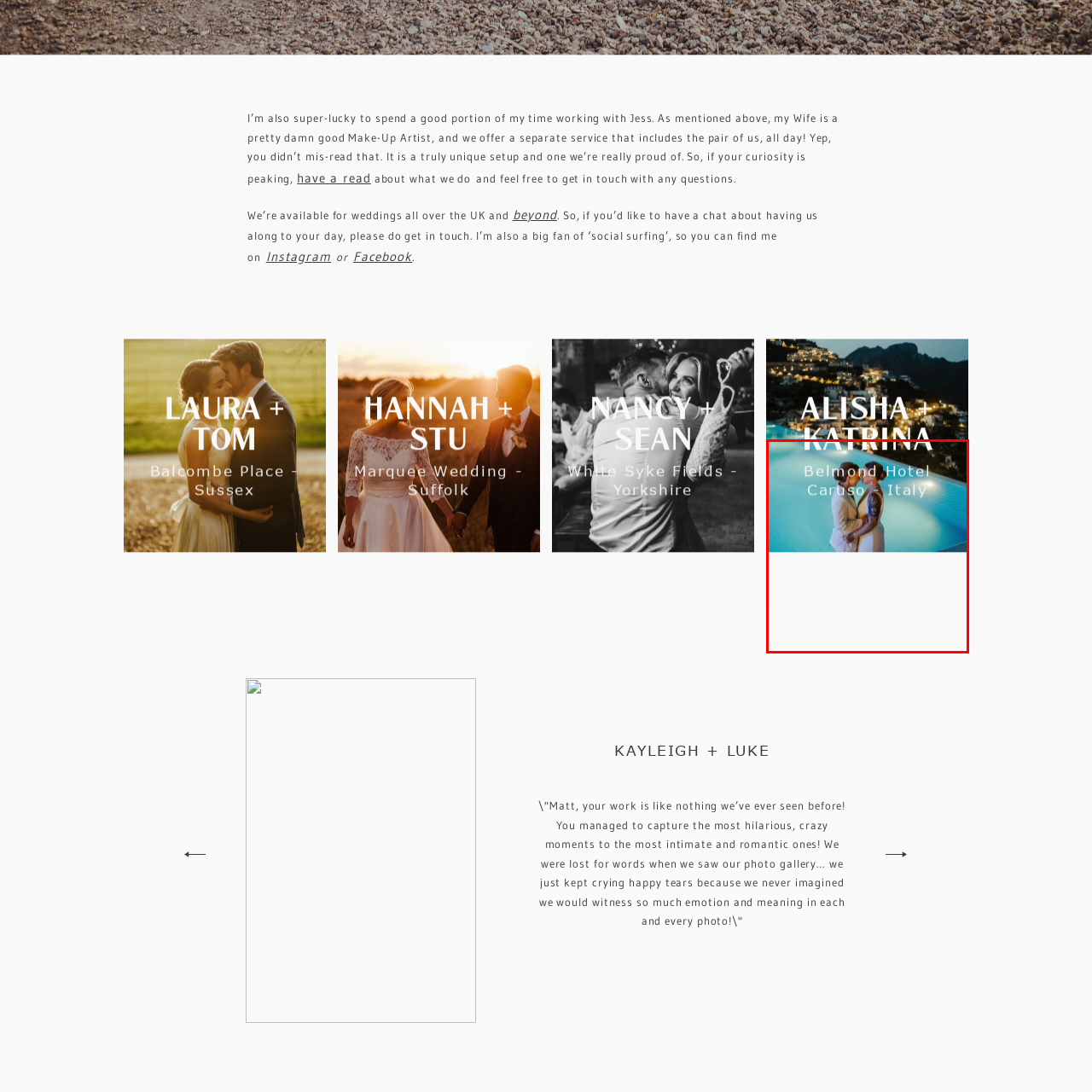Create a detailed narrative of the scene depicted inside the red-outlined image.

The image beautifully captures a romantic moment between Alisha and Katrina, set against the stunning backdrop of the Belmond Hotel Caruso in Italy. The couple, dressed elegantly, stands close to one another, exuding joy and love. The glistening pool reflects soft lights, enhancing the intimate atmosphere. Bold white text overlays the image, prominently displaying their names along with the venue, emphasizing the significance of this special occasion. This setting is perfect for weddings, embodying luxury and romance in a picturesque Italian landscape.